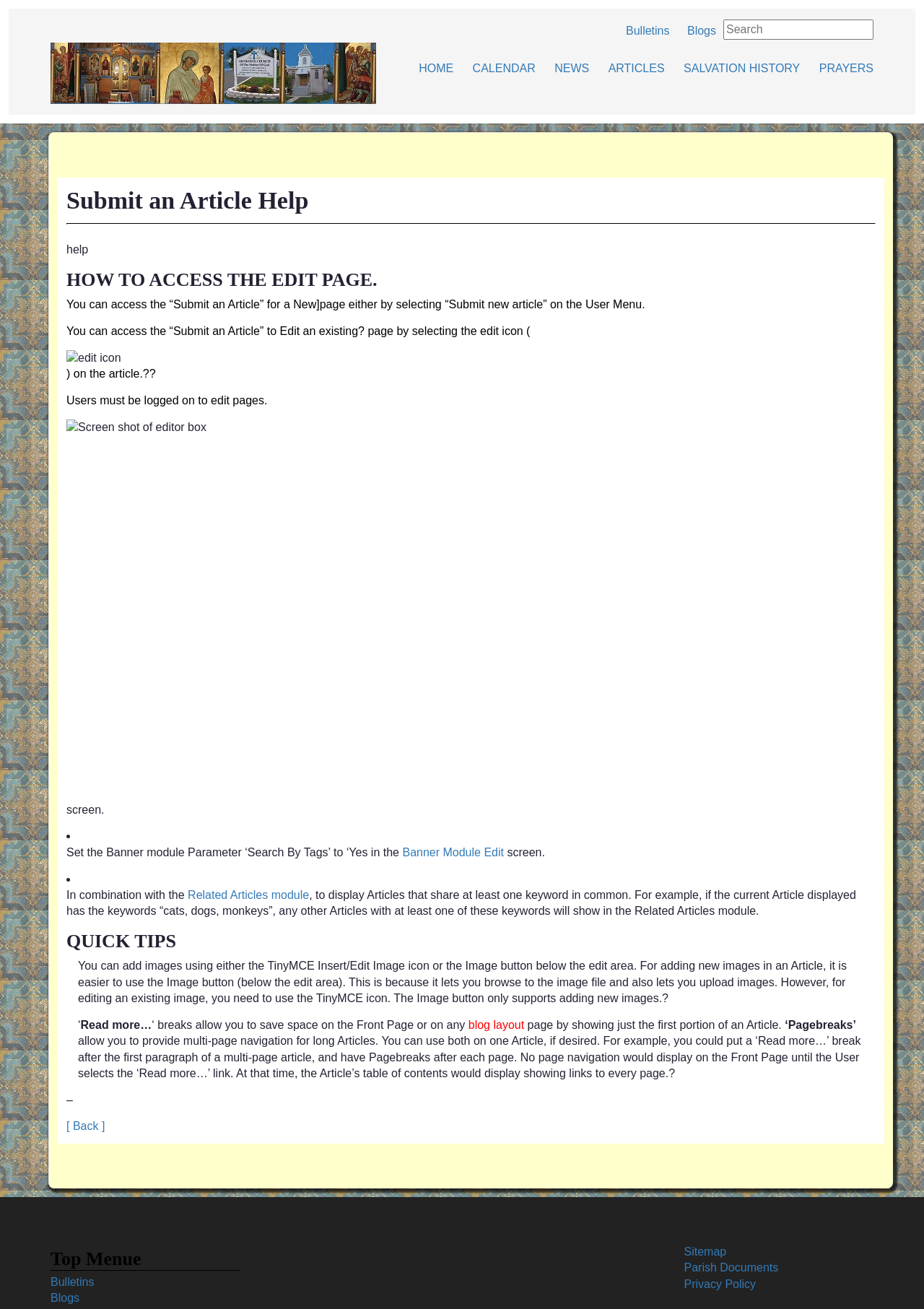Locate the bounding box coordinates of the clickable region necessary to complete the following instruction: "read Submit an Article Help". Provide the coordinates in the format of four float numbers between 0 and 1, i.e., [left, top, right, bottom].

[0.072, 0.143, 0.948, 0.165]